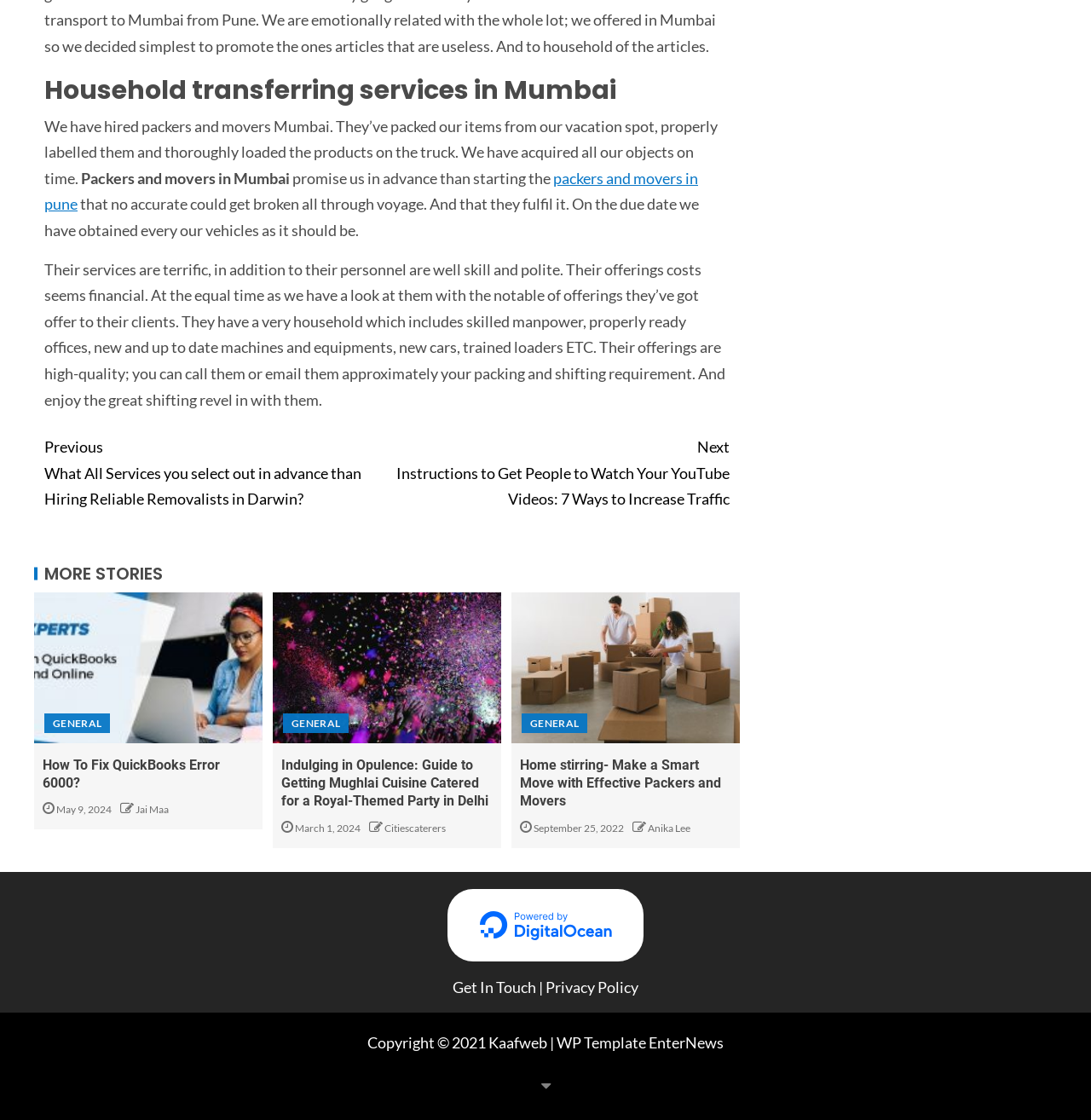Provide the bounding box coordinates of the section that needs to be clicked to accomplish the following instruction: "Get in touch with the website owner."

[0.415, 0.873, 0.491, 0.889]